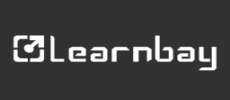Offer an in-depth description of the image.

The image features the logo of "Learnbay," an educational platform dedicated to offering data science and analytics courses. The design combines a modern and minimalist aesthetic, showcasing the brand name in a clean font. Accompanying the text is a graphic element that suggests a dynamic and forward-thinking approach to education, possibly representing connectivity or growth. The platform focuses on equipping learners with in-demand skills necessary for career advancement in the tech industry, such as data analytics, artificial intelligence, and full-stack development.